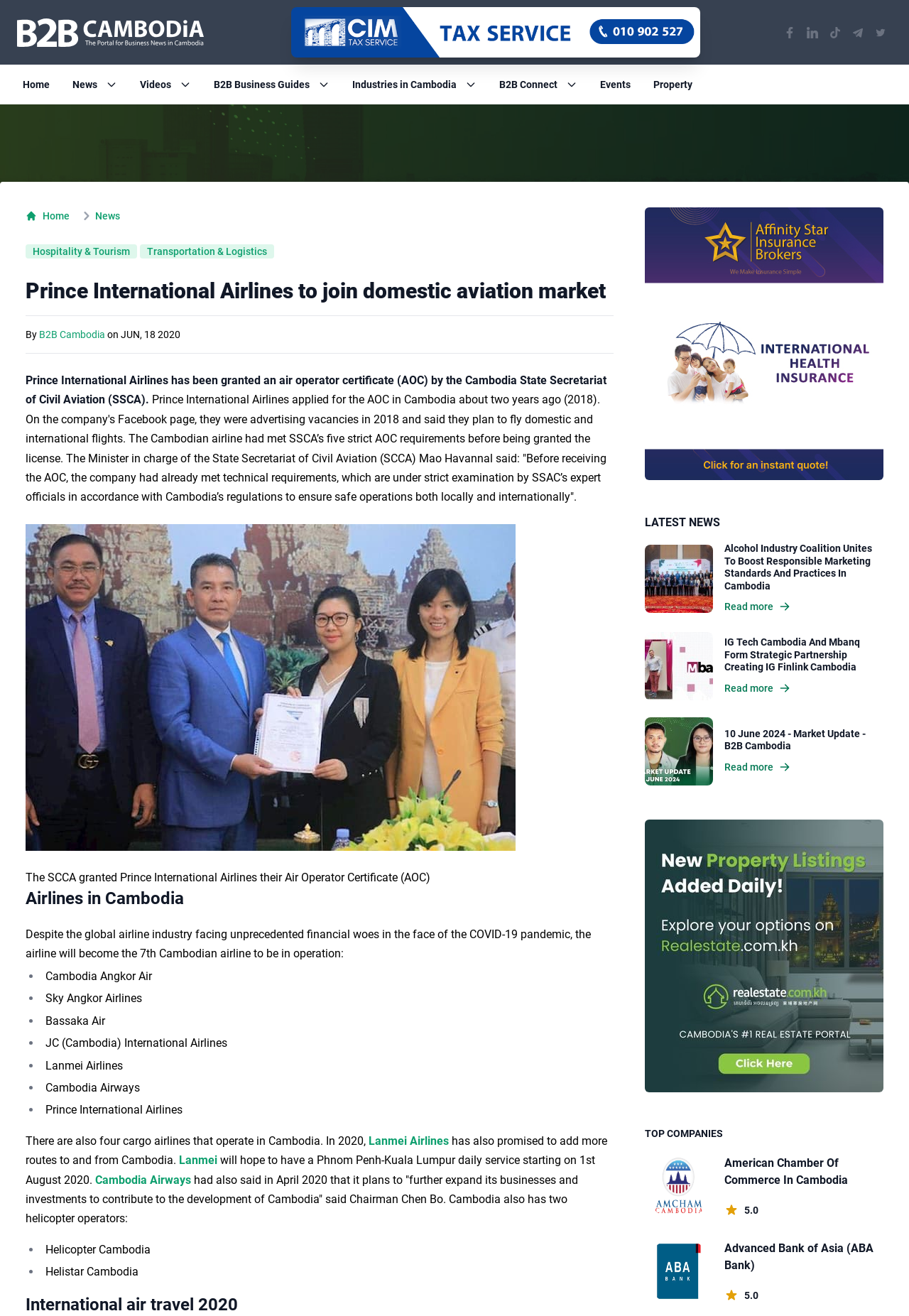Determine and generate the text content of the webpage's headline.

Prince International Airlines to join domestic aviation market